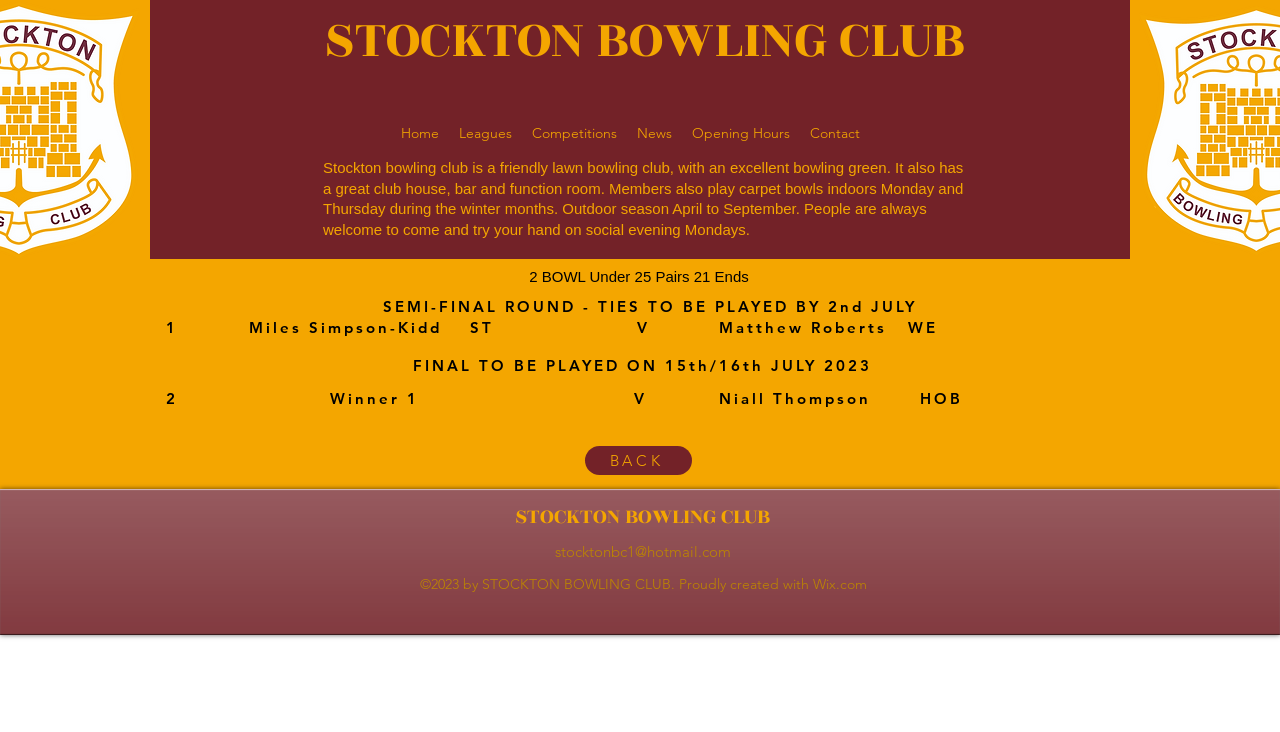What is the name of the bowling club?
Using the image, respond with a single word or phrase.

Stockton Bowling Club